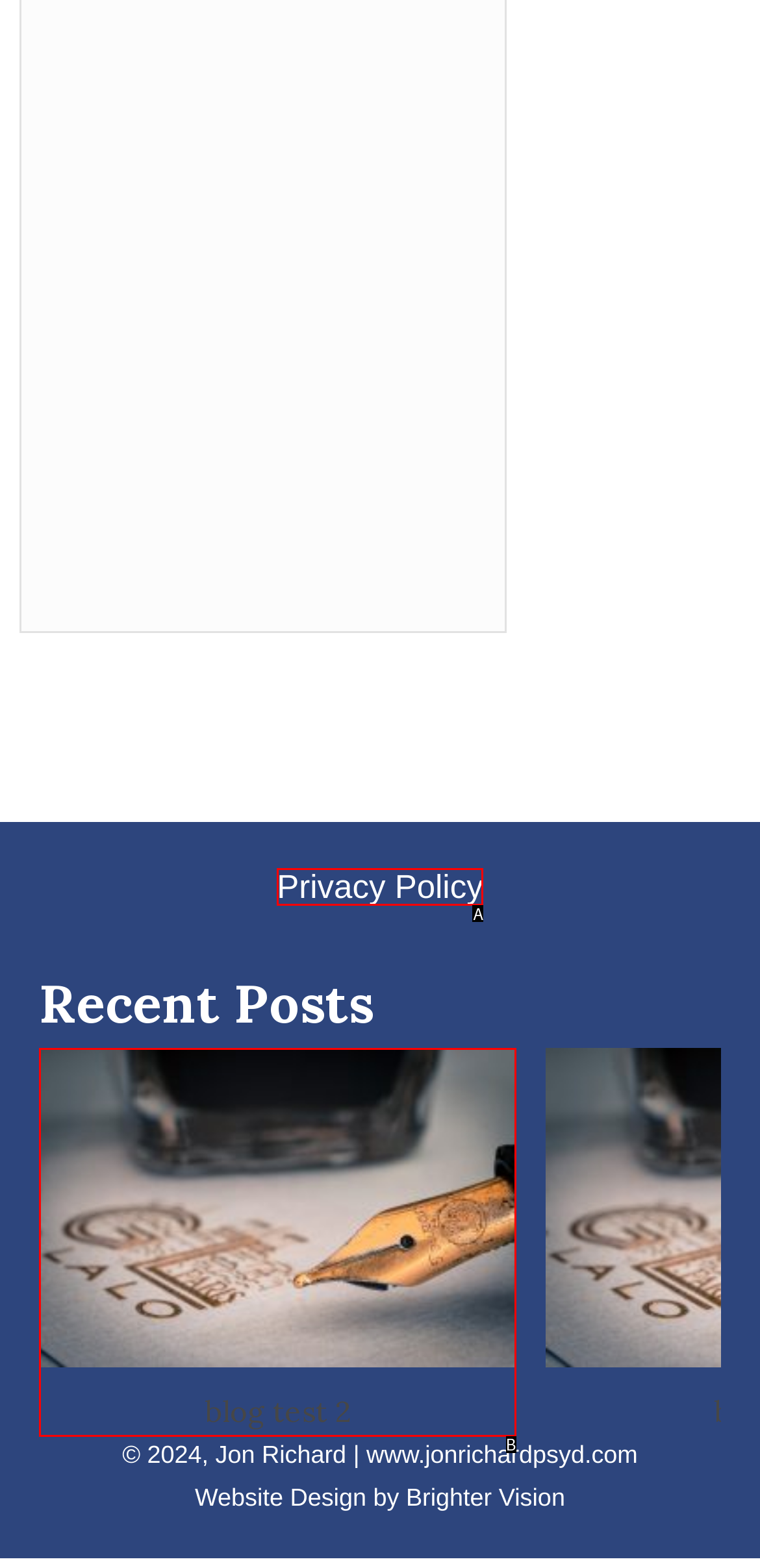Match the HTML element to the description: blog test 2. Respond with the letter of the correct option directly.

B